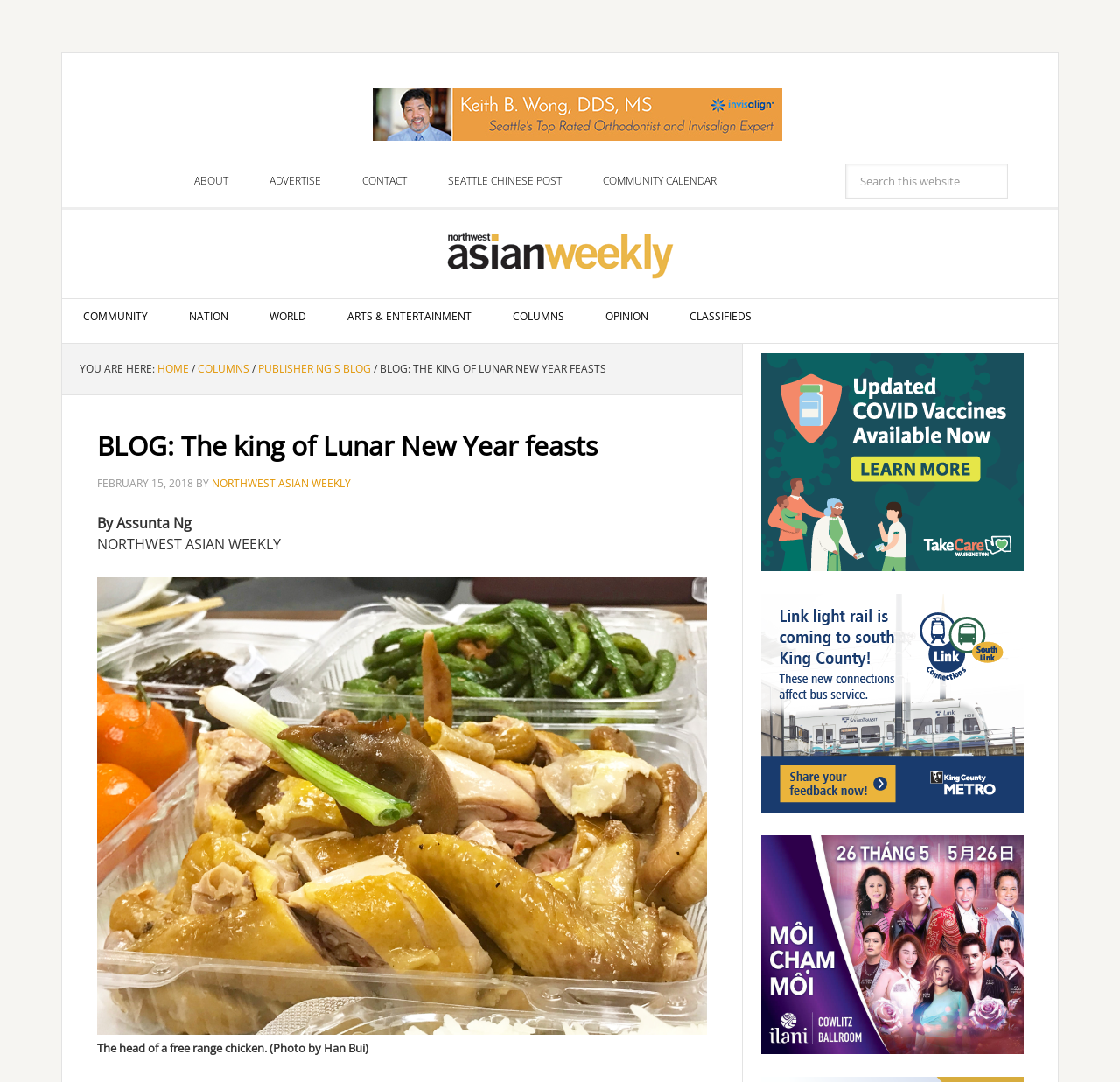Given the description "Northwest Asian Weekly", provide the bounding box coordinates of the corresponding UI element.

[0.087, 0.2, 0.913, 0.269]